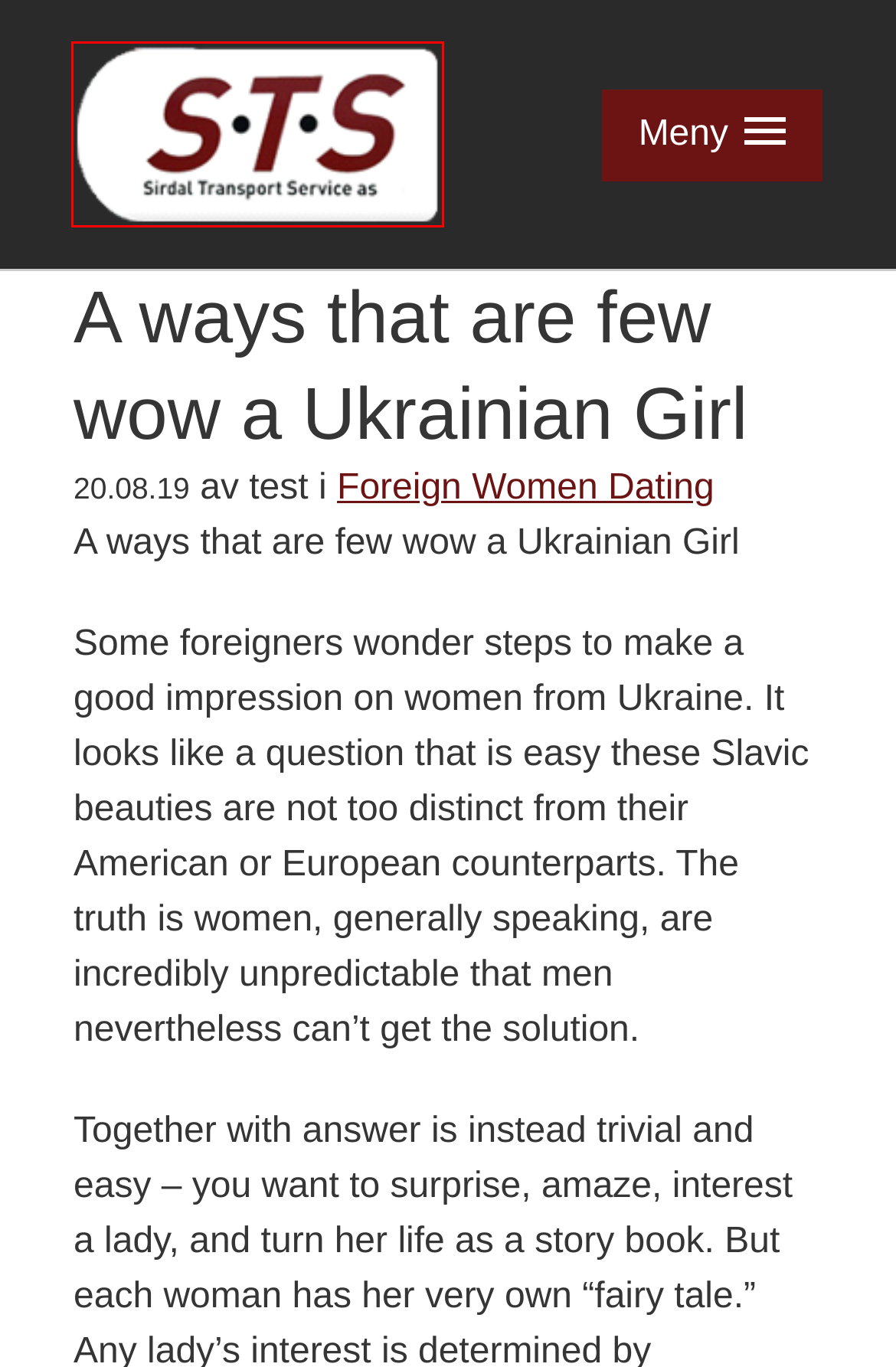You are provided with a screenshot of a webpage that has a red bounding box highlighting a UI element. Choose the most accurate webpage description that matches the new webpage after clicking the highlighted element. Here are your choices:
A. Sirdal Transportservice AS – Transport i Stavanger i Sirdal og Kristiansand
B. Våre kjøretøy – Sirdal Transportservice AS
C. Eksperter på branding, nettsider og digital markedsføring - Markant
D. Robust Media – Finner kundene dine deg på nett?
E. Mail Order Bride - Best Way to Find Soul Mates and Love
F. Foreign Women Dating – Sirdal Transportservice AS
G. Om oss – Sirdal Transportservice AS
H. Tjenester – Sirdal Transportservice AS

A